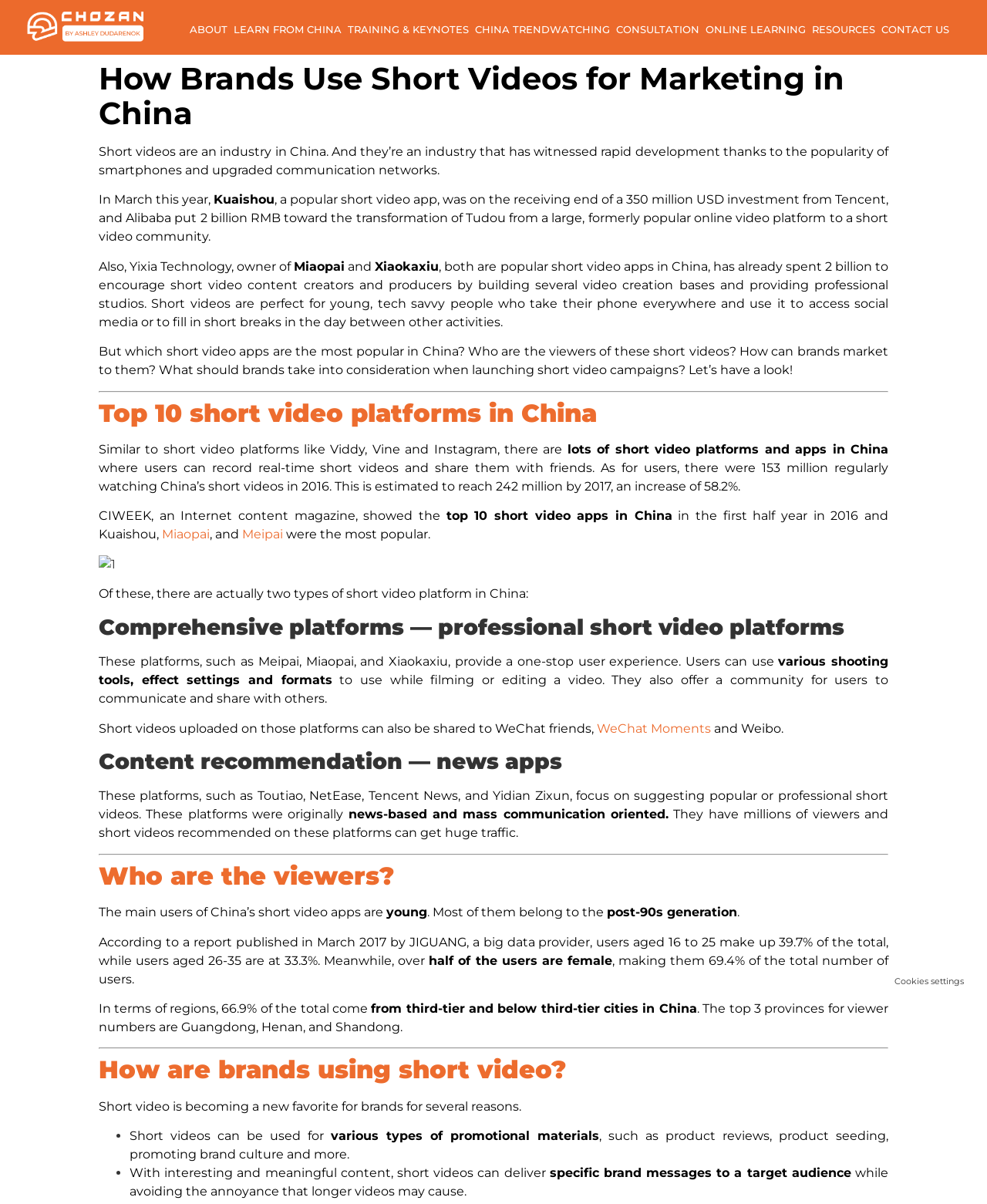Please identify the bounding box coordinates of the area that needs to be clicked to fulfill the following instruction: "Learn more about Miaopai."

[0.298, 0.215, 0.349, 0.227]